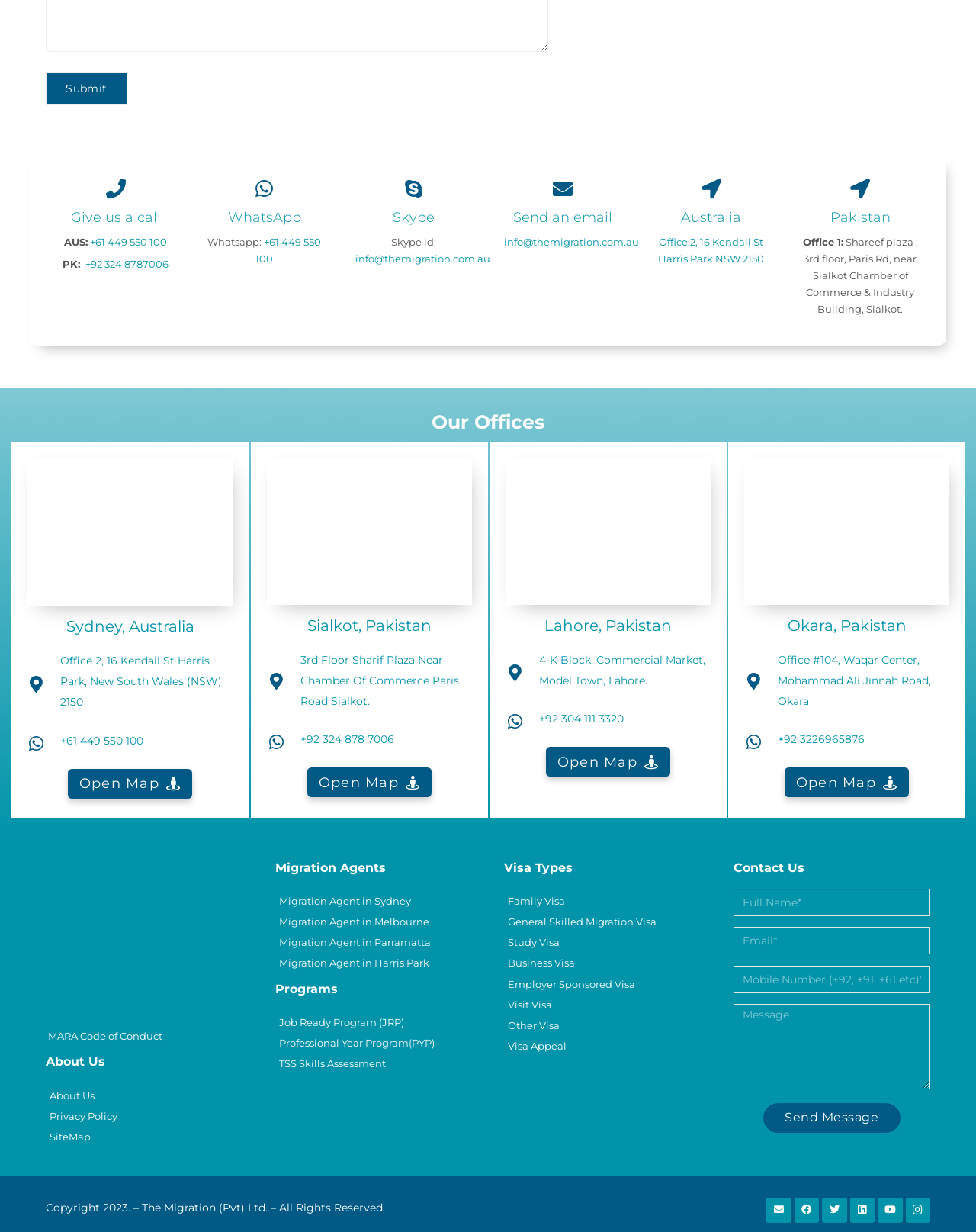Identify the bounding box coordinates of the section to be clicked to complete the task described by the following instruction: "Explore Features". The coordinates should be four float numbers between 0 and 1, formatted as [left, top, right, bottom].

None